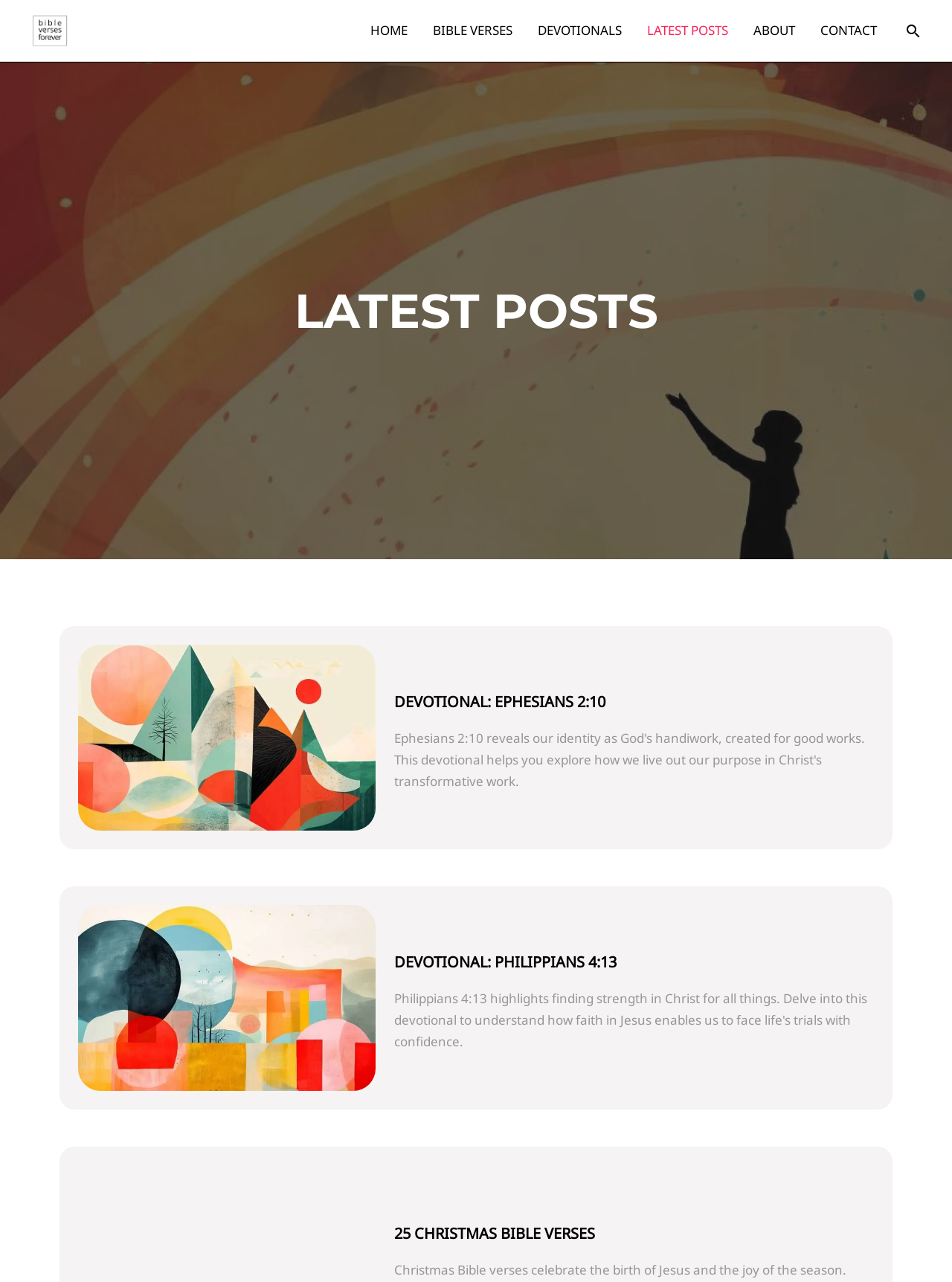Ascertain the bounding box coordinates for the UI element detailed here: "25 Christmas Bible Verses". The coordinates should be provided as [left, top, right, bottom] with each value being a float between 0 and 1.

[0.414, 0.948, 0.918, 0.977]